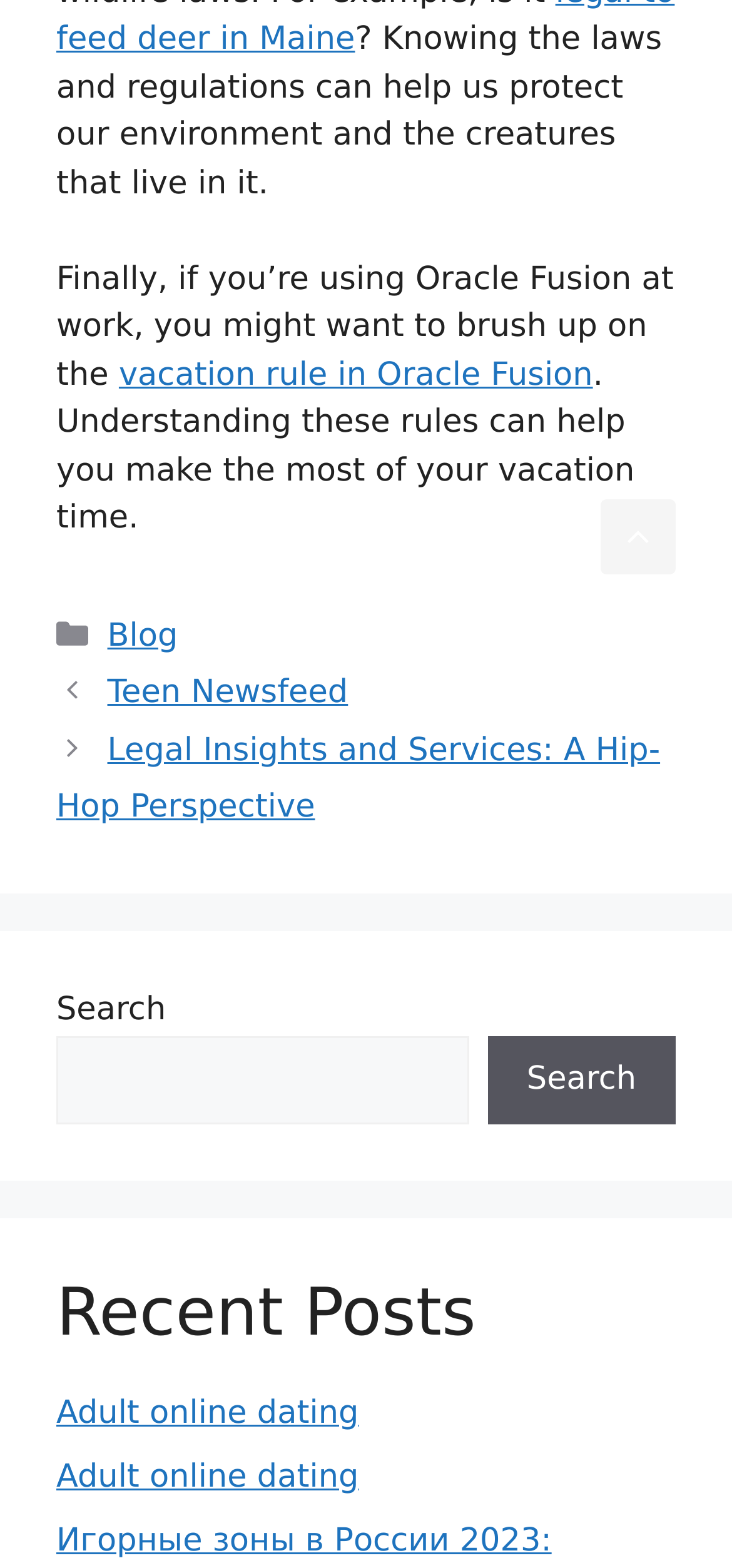Please identify the bounding box coordinates of the element I need to click to follow this instruction: "Like the post".

None